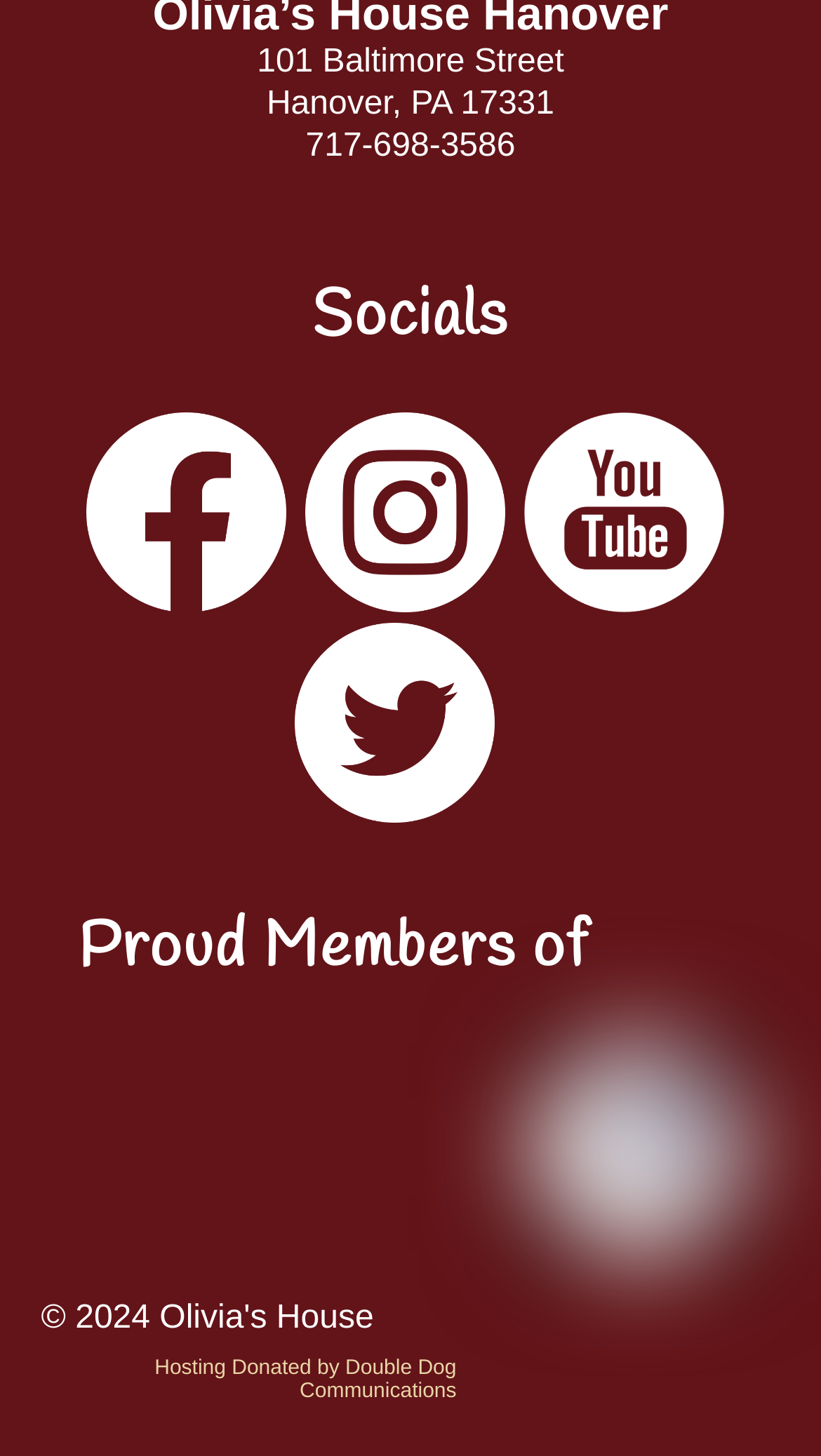How many social media platforms are listed?
Kindly answer the question with as much detail as you can.

The webpage has a section labeled 'Socials' which lists four social media platforms, namely Facebook, Instagram, YouTube, and Twitter, each with its respective icon.